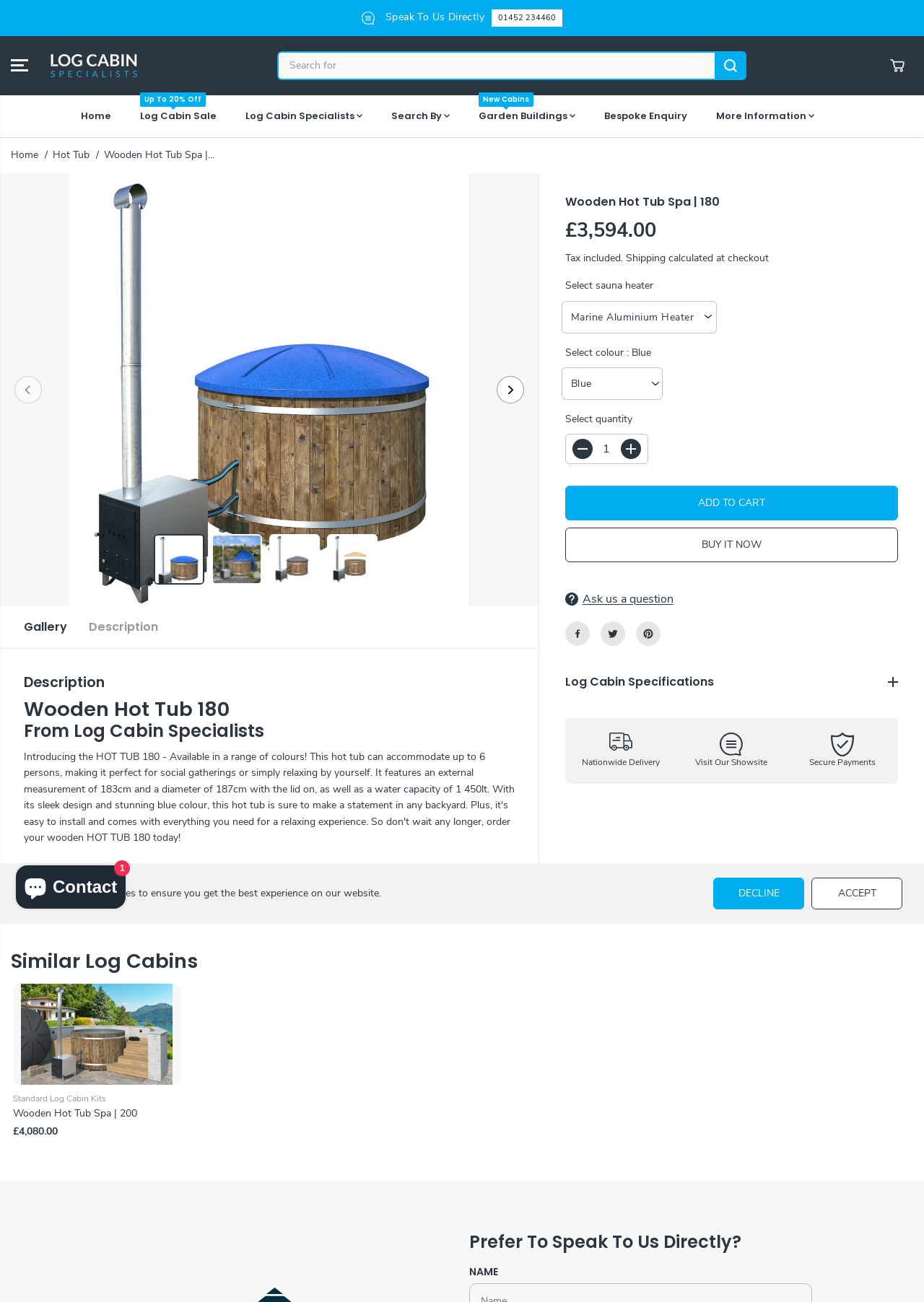Determine the bounding box coordinates of the element that should be clicked to execute the following command: "Add the 'Wooden Hot Tub Spa | 180' to cart".

[0.611, 0.373, 0.972, 0.4]